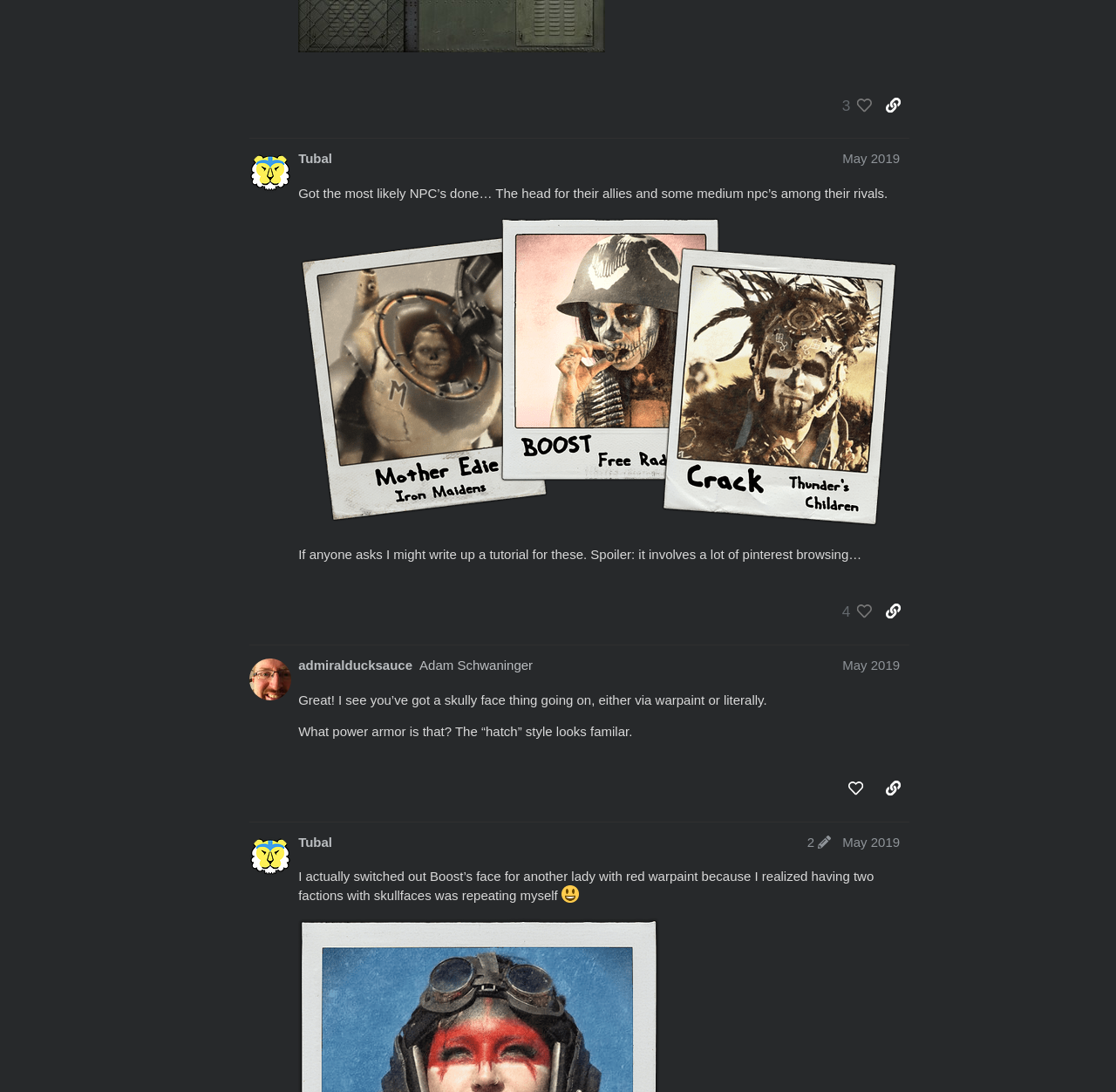Please find the bounding box coordinates for the clickable element needed to perform this instruction: "Like post #5".

[0.752, 0.709, 0.781, 0.736]